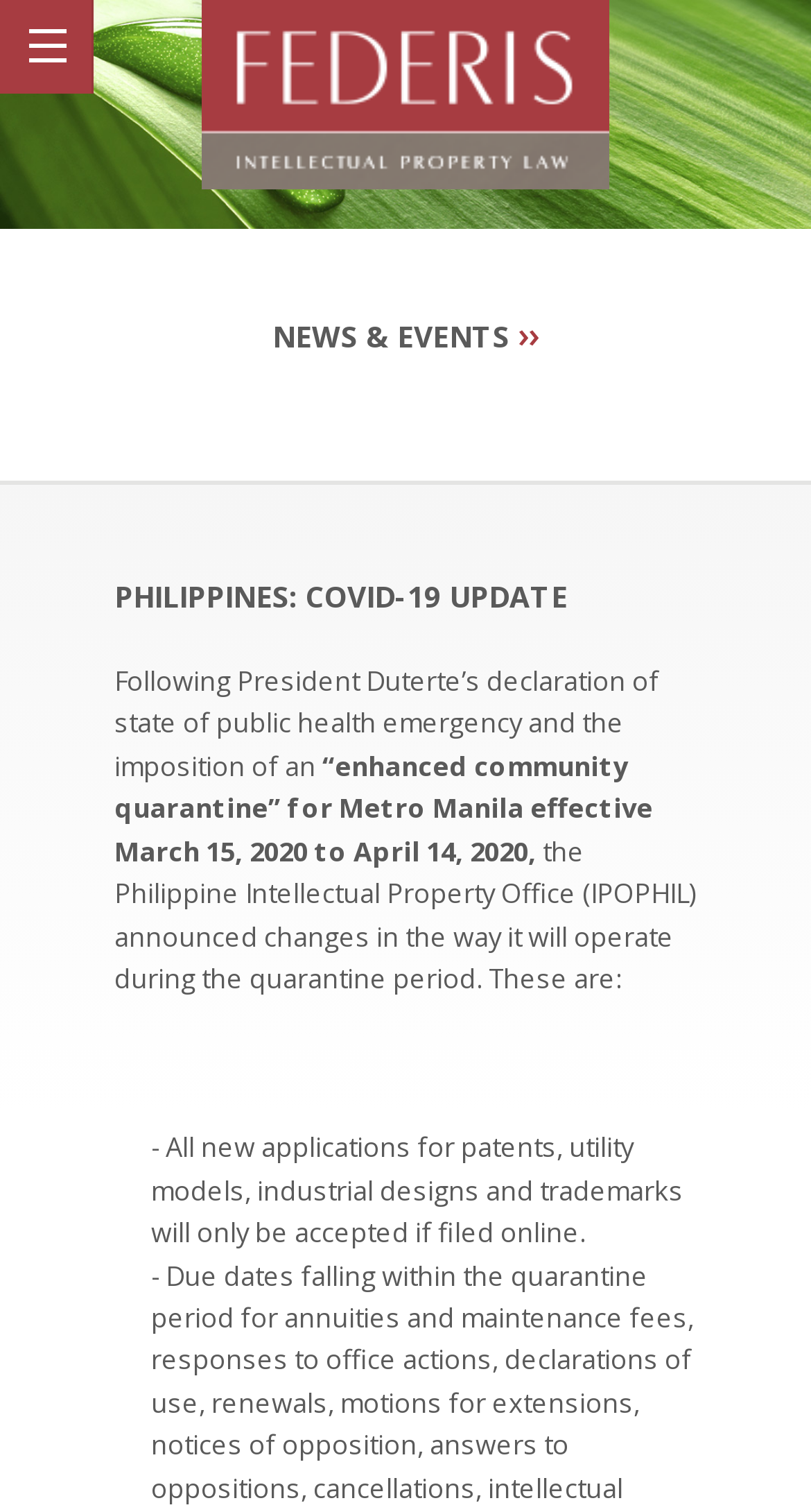Answer the question using only one word or a concise phrase: What is the declaration made by President Duterte?

State of public health emergency